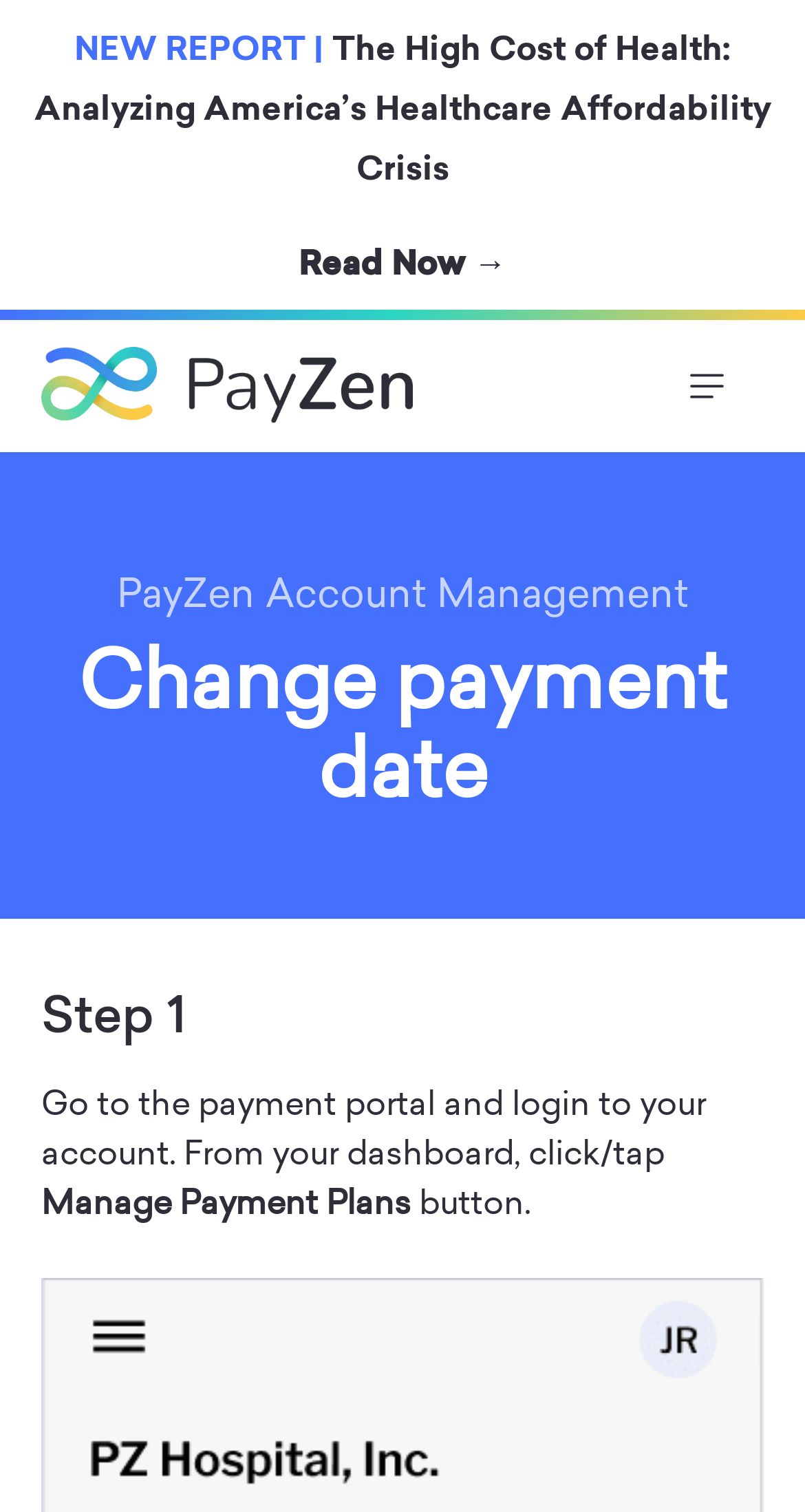Give a detailed account of the webpage's layout and content.

The webpage is about PayZen Account Management, specifically focusing on changing a payment date. At the top left, there is a title "NEW REPORT |" followed by a brief description "The High Cost of Health: Analyzing America’s Healthcare Affordability Crisis". Below this, there is a "Read Now →" link. 

On the top center, the PayZen logo is displayed, which is also a link. To the right of the logo, there is a "Main Menu" button with an icon. 

The main content of the page is divided into sections. The first section has a heading "Change payment date" at the top left. Below this heading, there is a step-by-step guide on how to change the payment date. The first step is described in a paragraph of text, which instructs the user to go to the payment portal, log in to their account, and click/tap the "Manage Payment Plans" button.